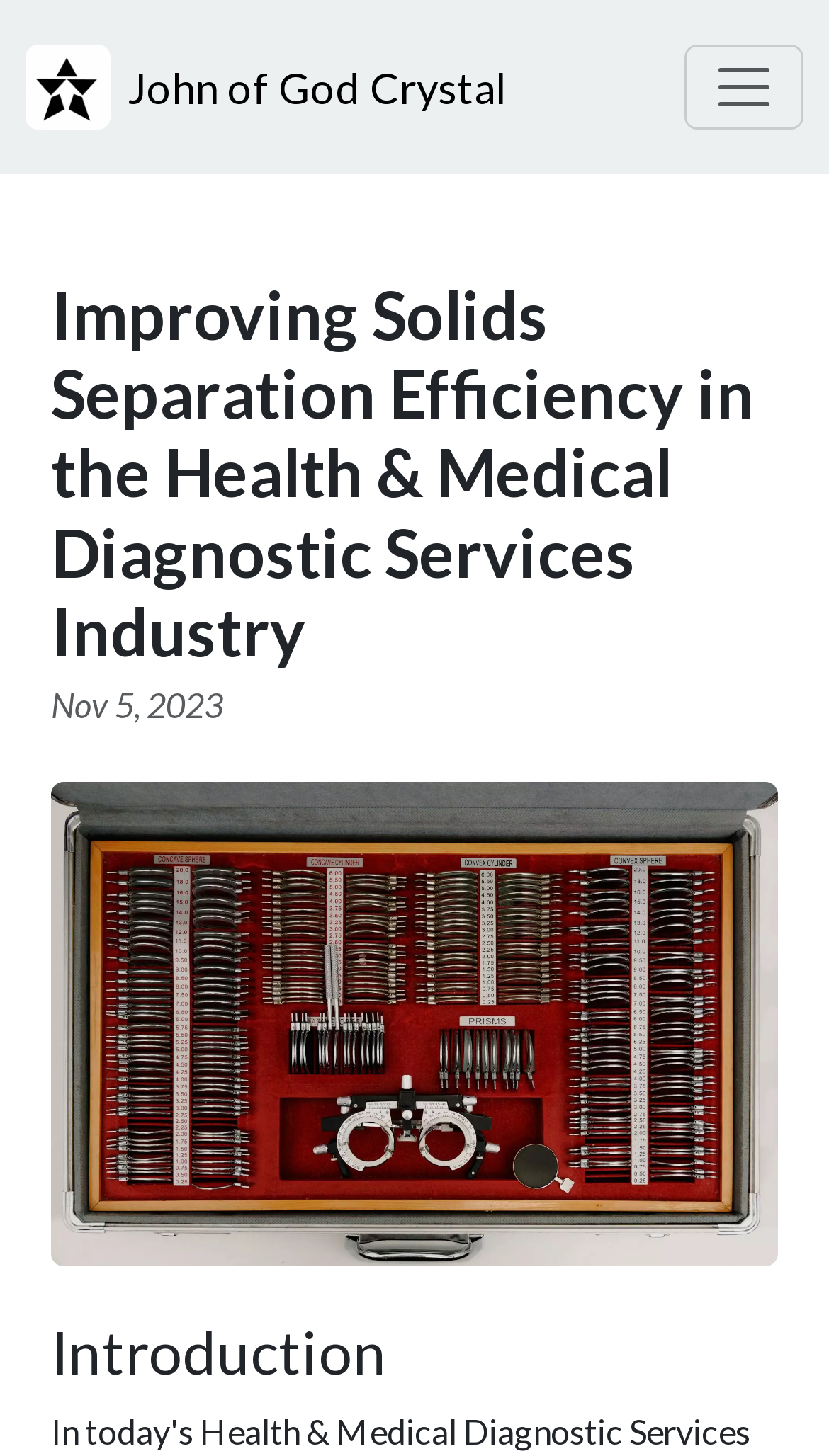Elaborate on the webpage's design and content in a detailed caption.

The webpage is about ScanaconUS and its role in improving solids separation efficiency in the Health & Medical Diagnostic Services industry. At the top left corner, there is a logo of John of God Crystal, accompanied by a smaller image of the logo. To the right of the logo, there is a toggle navigation button. 

Below the logo and navigation button, there is a header section that spans almost the entire width of the page. Within this section, there is a prominent heading that repeats the title of the webpage, "Improving Solids Separation Efficiency in the Health & Medical Diagnostic Services Industry". 

On the same level as the heading, but to its right, there is a static text element displaying the date "Nov 5, 2023". 

Further down, there is a figure that occupies a significant portion of the page, with an image that takes up most of the figure's space. 

Finally, at the bottom of the page, there is a heading titled "Introduction", which likely marks the beginning of the main content section.